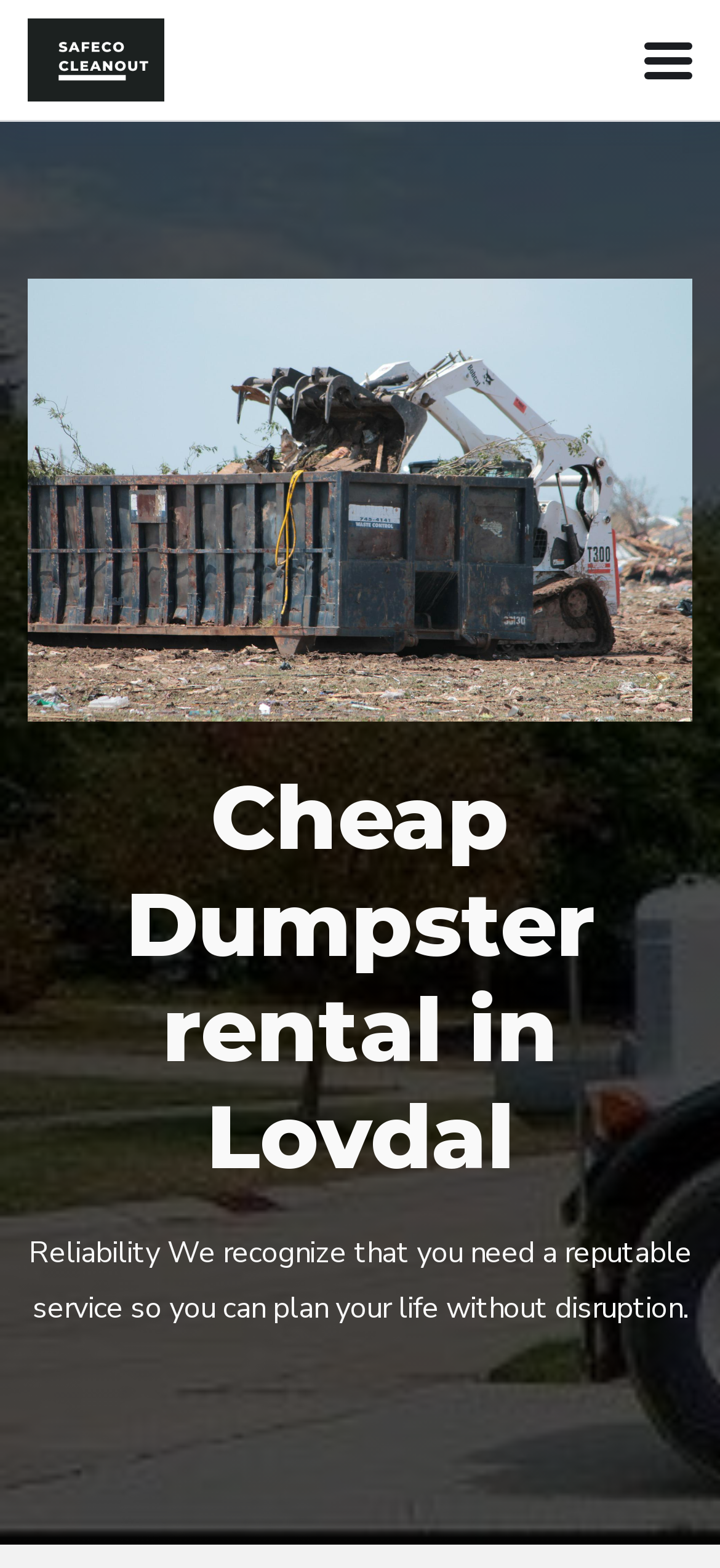Explain the webpage's layout and main content in detail.

The webpage is about Safeco Cleanout, a dumpster rental service in Lovdal. At the top left, there is a link to the company's homepage, accompanied by a small image with the company's name. On the top right, there is a button, likely for navigation or search. Below the button, a large image spans across the page, possibly showcasing the company's services or equipment.

The main content of the page starts with a heading that reads "Cheap Dumpster rental in Lovdal", positioned near the top center of the page. Below the heading, there is a paragraph of text that highlights the importance of reliability in the dumpster rental service, emphasizing how it allows customers to plan their lives without disruption.

On the bottom right, there is a small icon, possibly a social media link or a navigation button. Overall, the page has a simple and clean layout, with a focus on promoting the company's services and values.